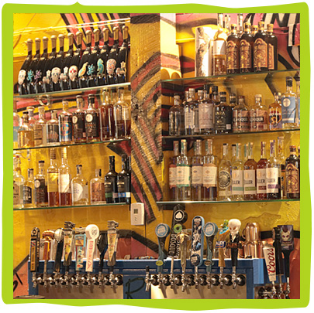Illustrate the image with a detailed and descriptive caption.

The image showcases a vibrant bar setup, featuring an impressive array of liquor bottles displayed on shelves against a colorful, graffiti-style wall. The left side of the bar features several bottles of various spirits, prominently including tequila and mezcal, each beautifully arranged on a glass shelf. The right side presents a range of premium liquors in ornate bottles. At the base of the shelves, a row of beer taps lines the front, offering a selection of craft and local brews, creating an inviting atmosphere perfect for patrons looking to enjoy a drink in a lively setting. This lively bar environment is a key aspect of Rubia's Fine Mexican Dining, known for its unique Mexican cuisine and festive ambiance since its inception in 2000.